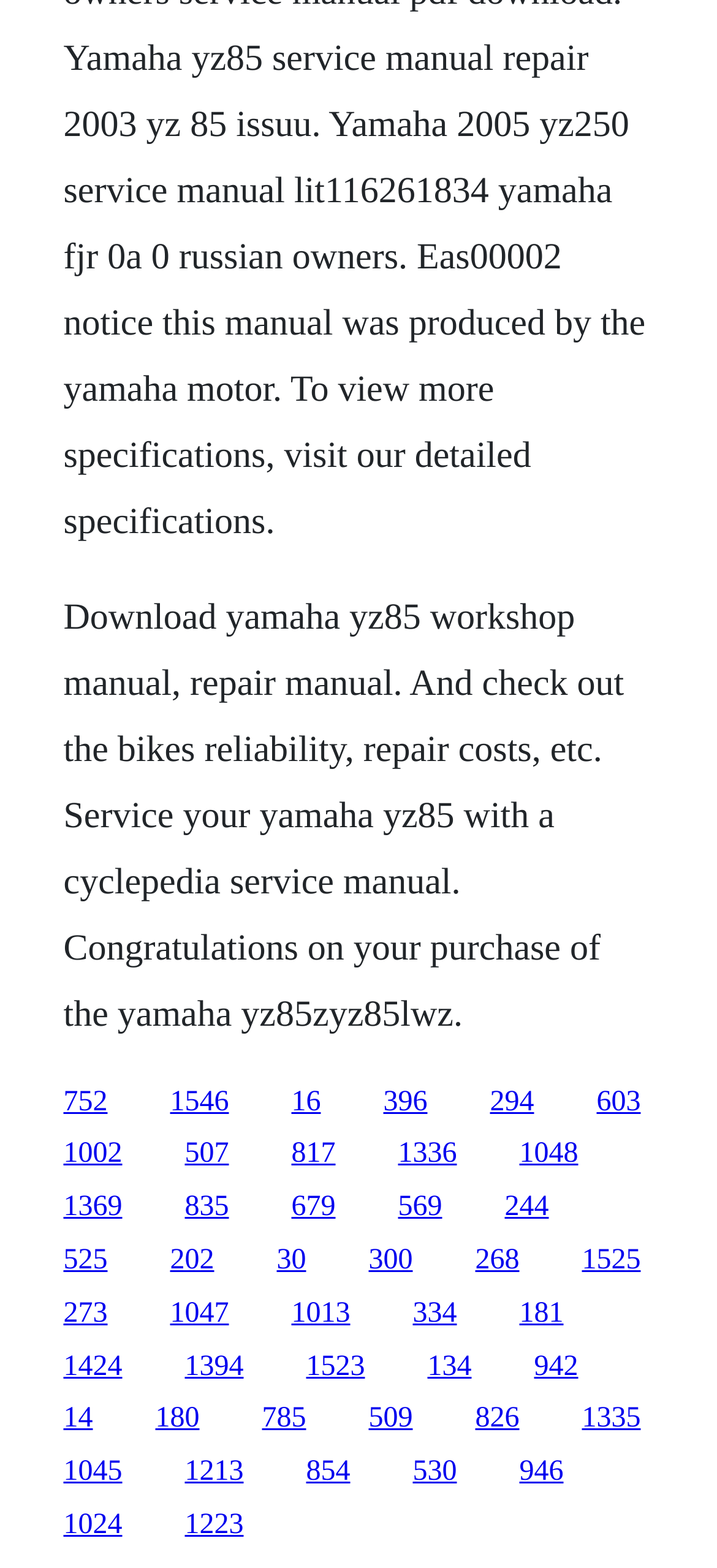Given the element description 525, predict the bounding box coordinates for the UI element in the webpage screenshot. The format should be (top-left x, top-left y, bottom-right x, bottom-right y), and the values should be between 0 and 1.

[0.088, 0.794, 0.15, 0.814]